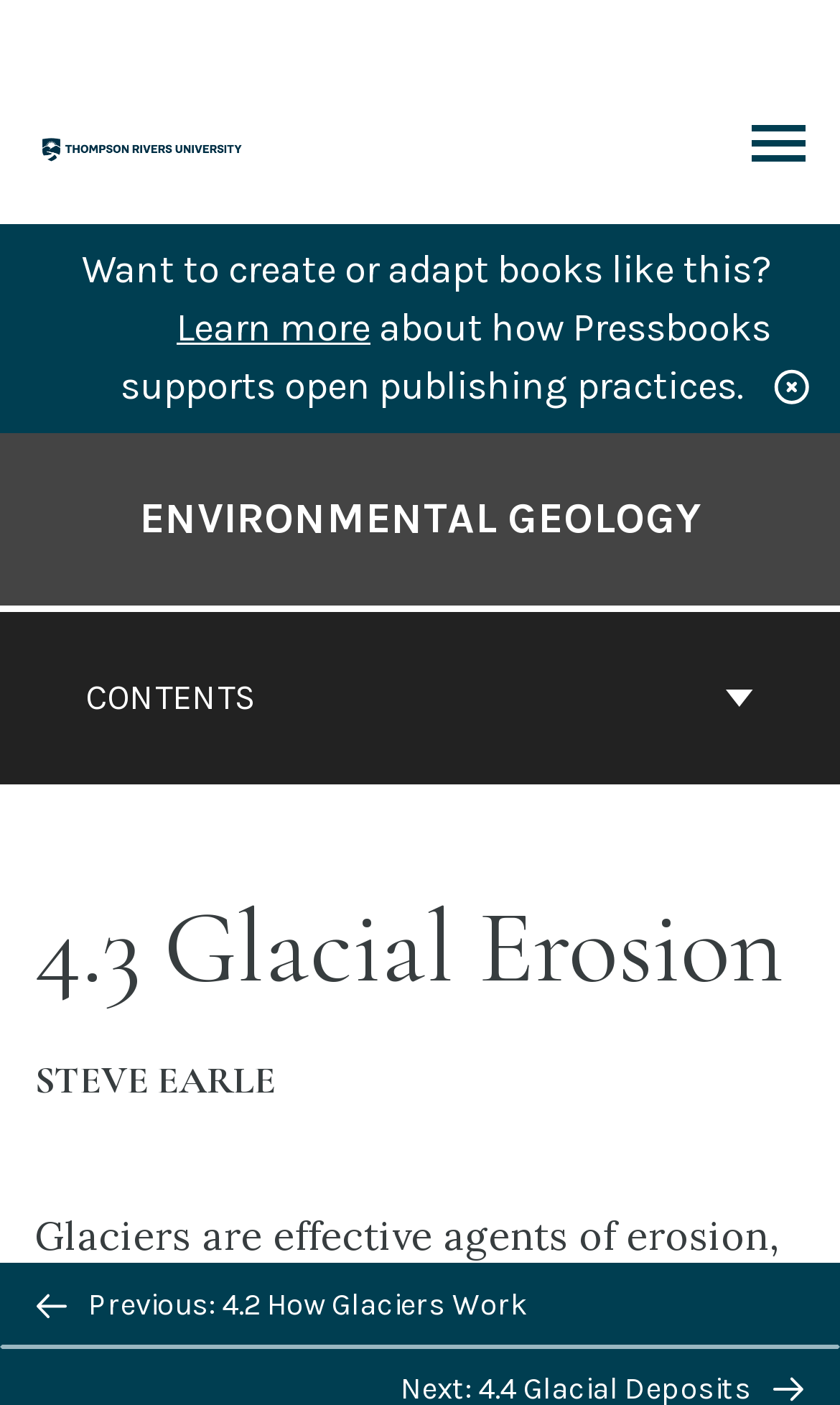What is the name of the book?
Provide a concise answer using a single word or phrase based on the image.

Environmental Geology